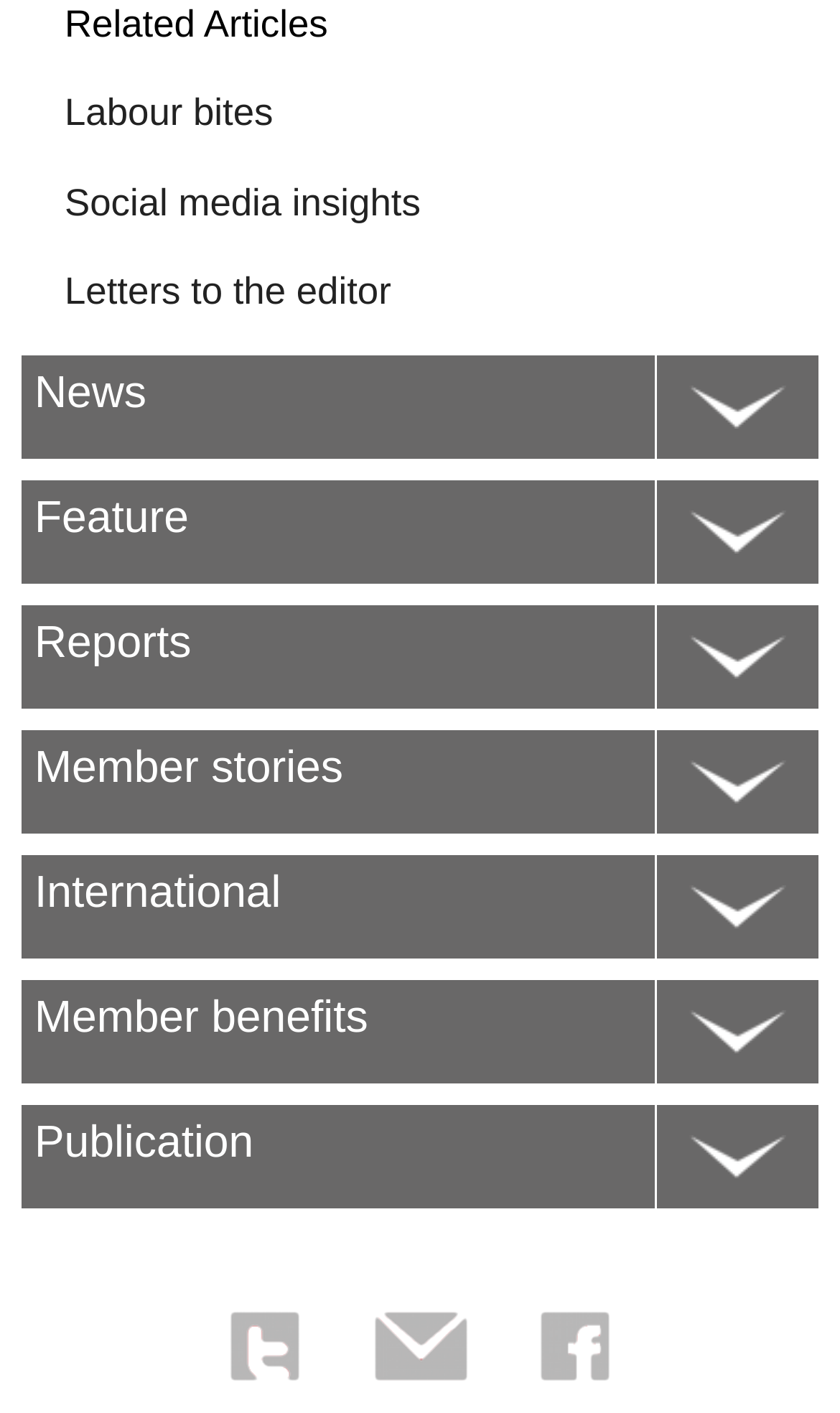What is the first related article?
Based on the image, respond with a single word or phrase.

Labour bites